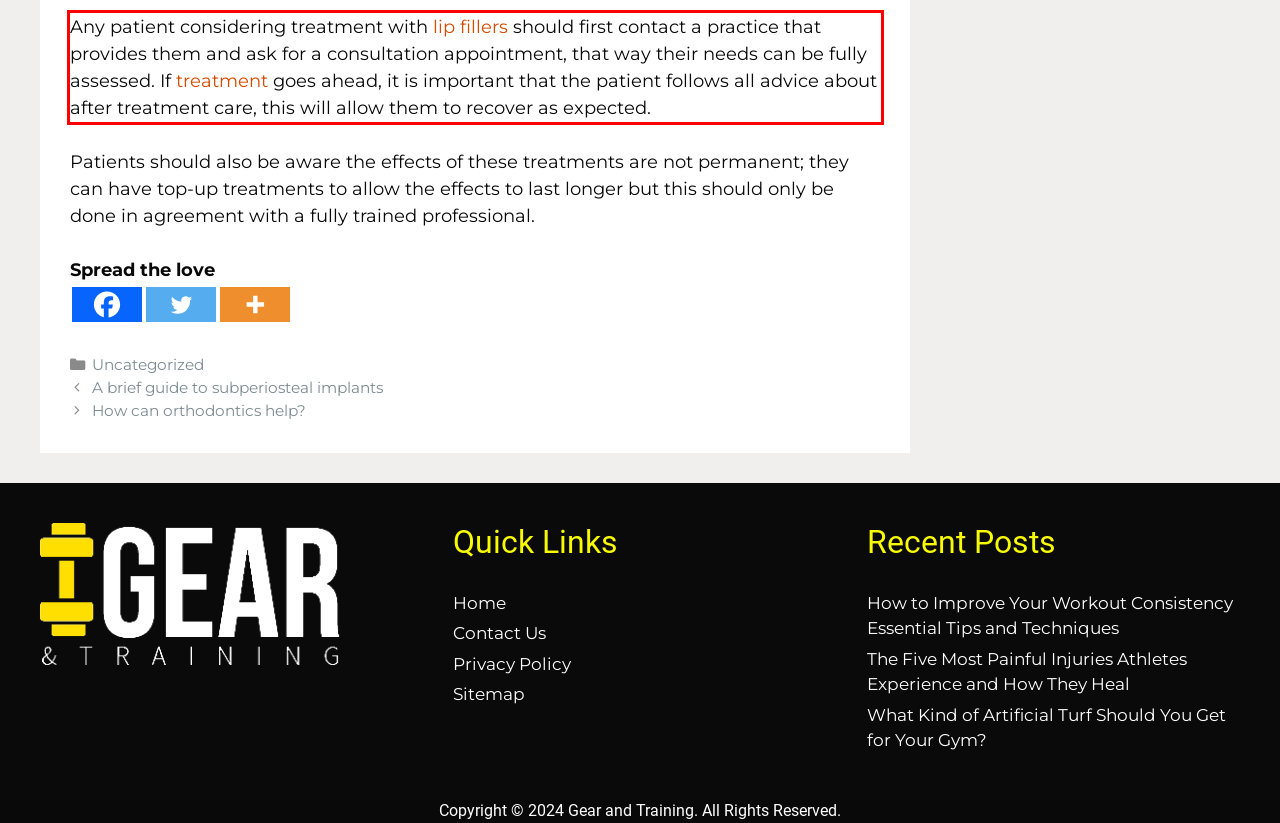Please examine the webpage screenshot containing a red bounding box and use OCR to recognize and output the text inside the red bounding box.

Any patient considering treatment with lip fillers should first contact a practice that provides them and ask for a consultation appointment, that way their needs can be fully assessed. If treatment goes ahead, it is important that the patient follows all advice about after treatment care, this will allow them to recover as expected.